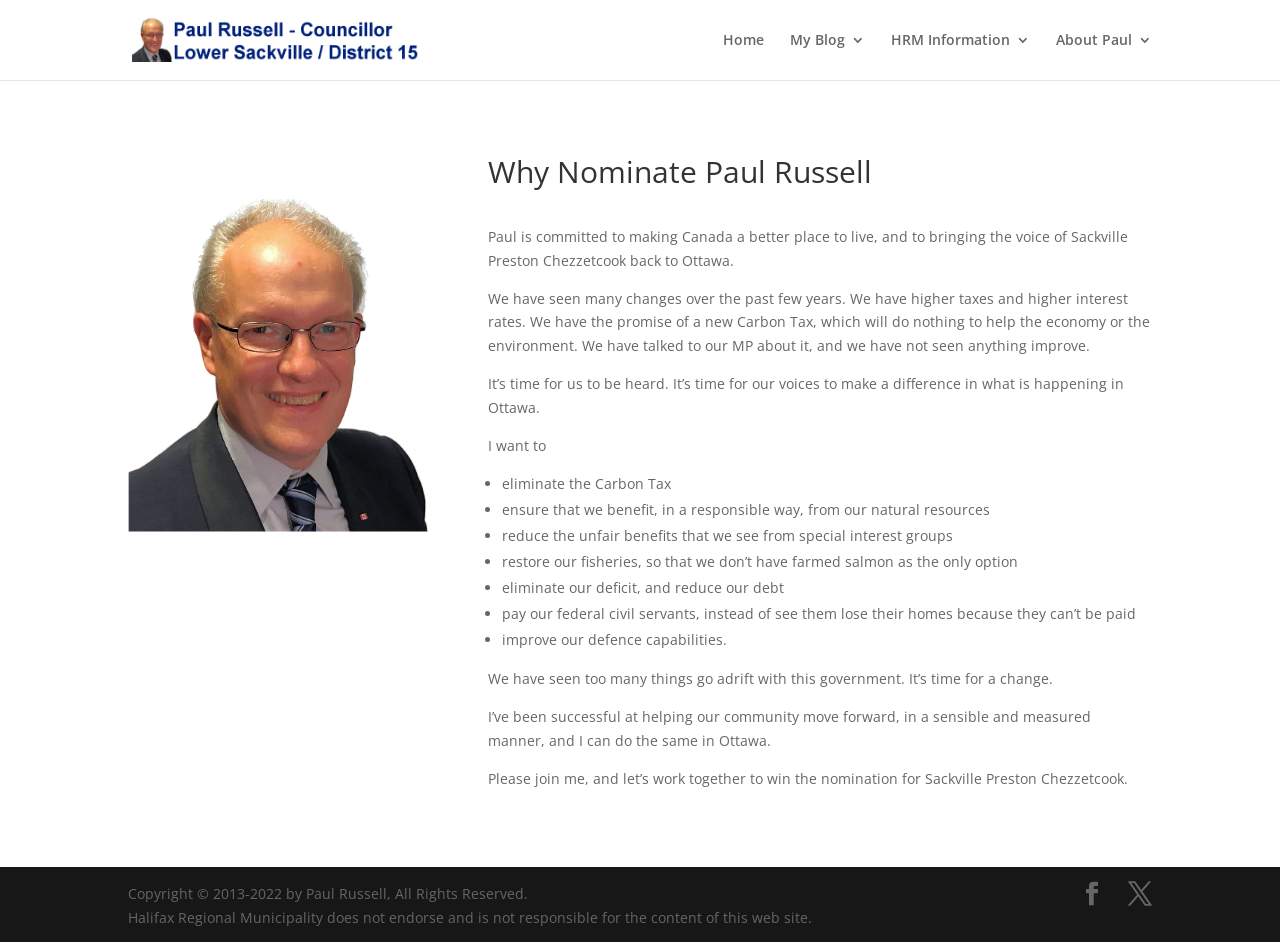How many navigation links are there at the top?
Using the image as a reference, answer the question with a short word or phrase.

4